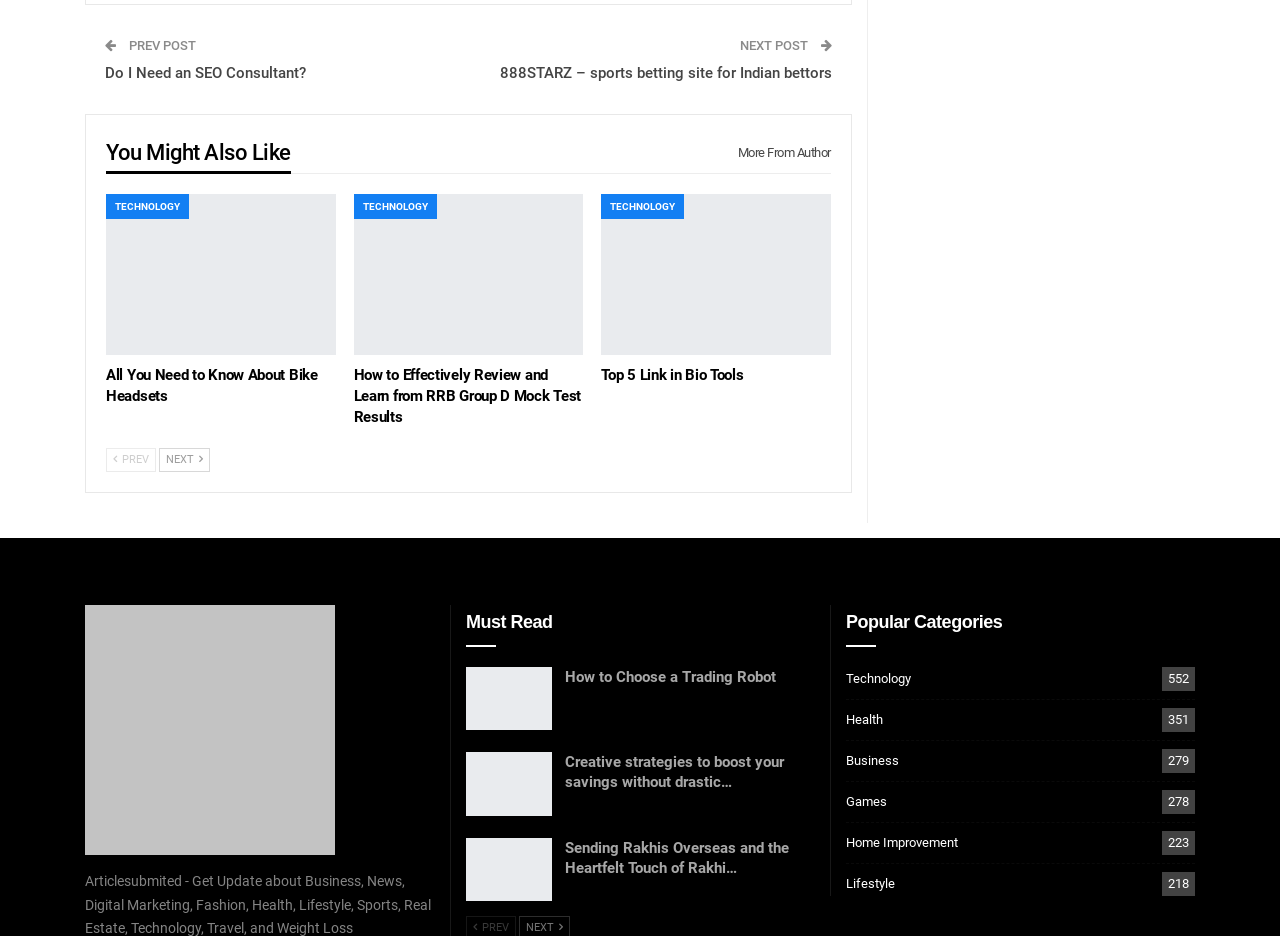Identify the bounding box coordinates of the part that should be clicked to carry out this instruction: "Click on the 'Top 5 Link in Bio Tools' article".

[0.47, 0.207, 0.649, 0.379]